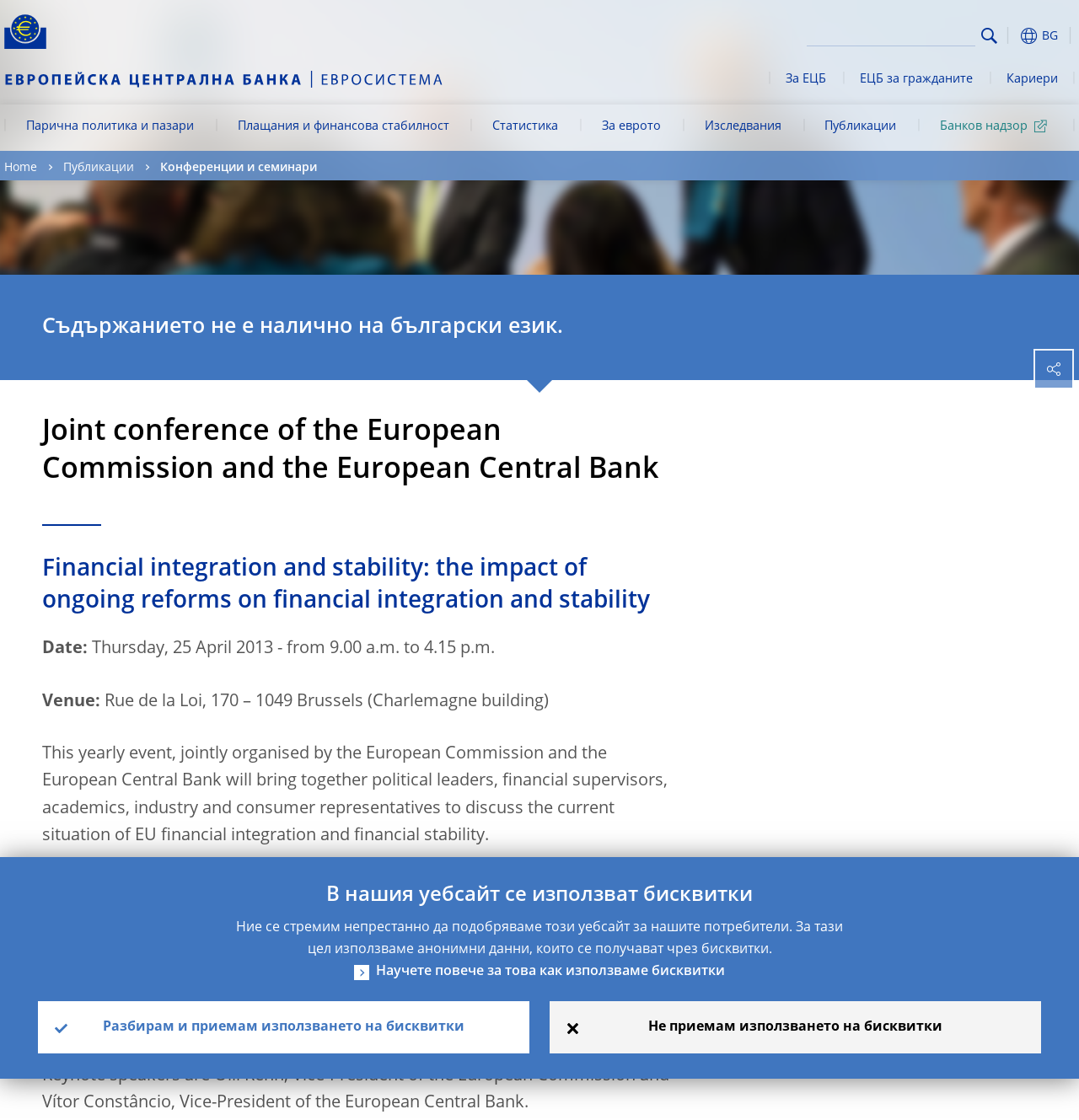Determine the bounding box coordinates of the clickable element necessary to fulfill the instruction: "Navigate to the main navigation menu". Provide the coordinates as four float numbers within the 0 to 1 range, i.e., [left, top, right, bottom].

[0.004, 0.094, 0.996, 0.135]